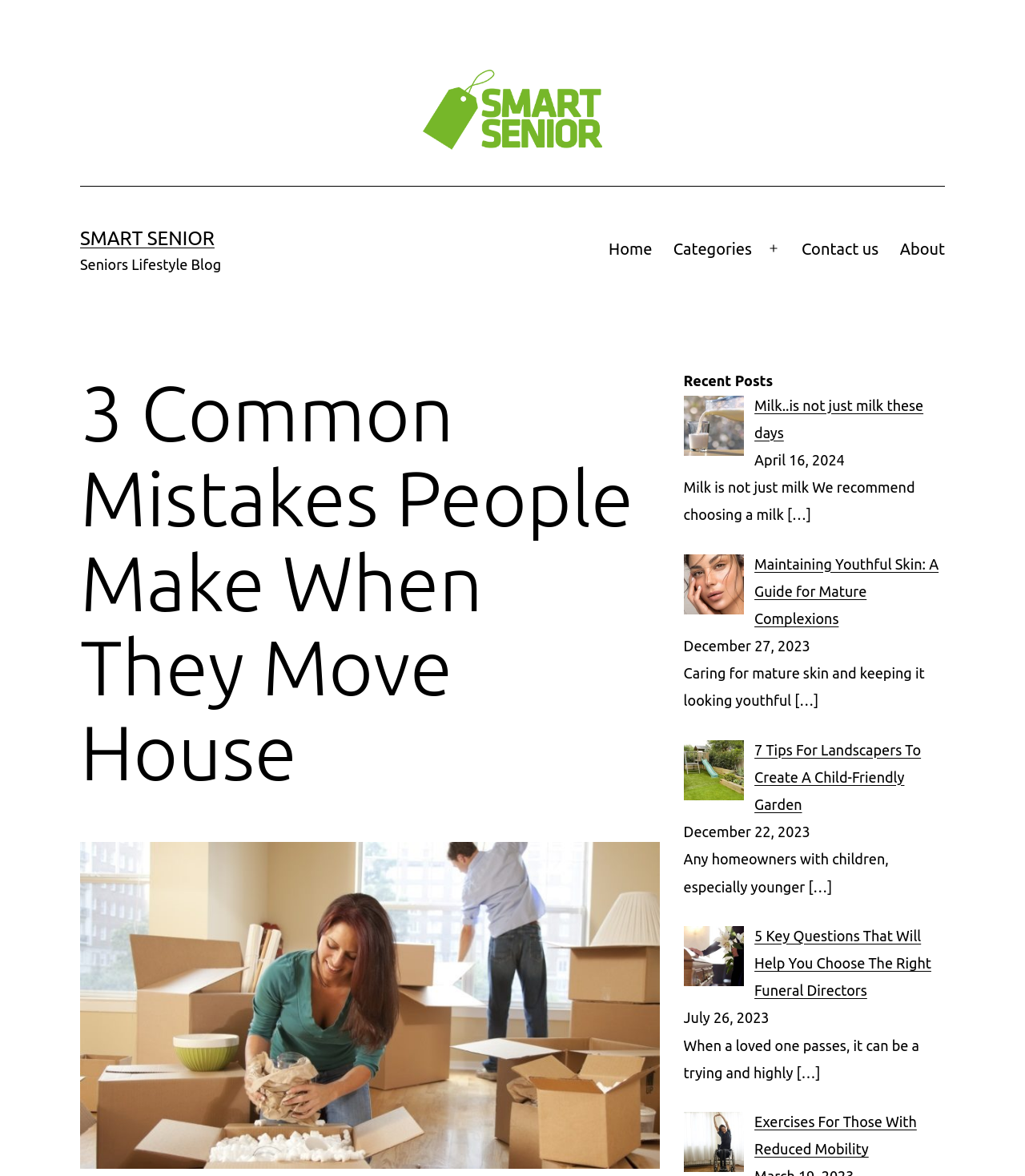Please determine the headline of the webpage and provide its content.

3 Common Mistakes People Make When They Move House